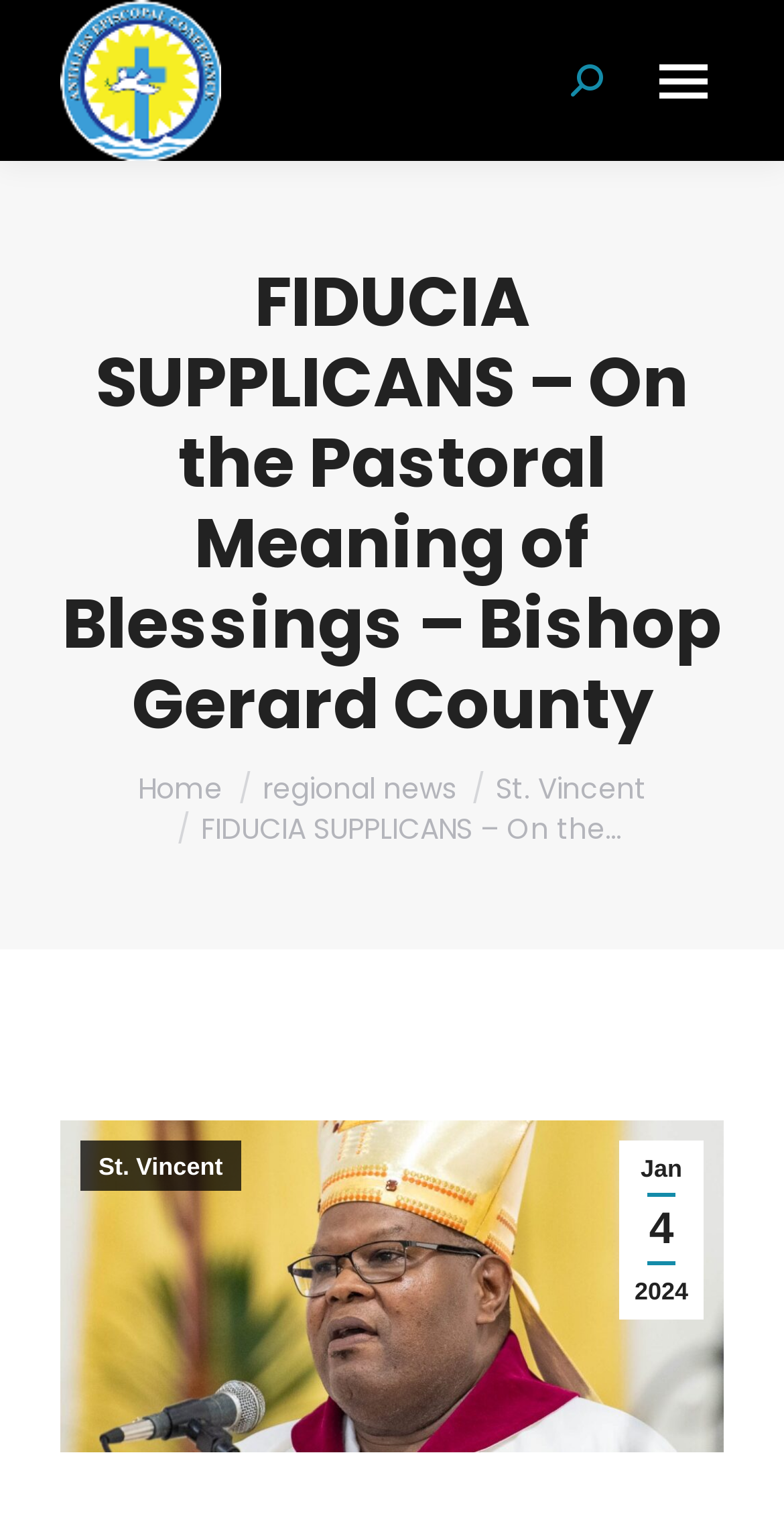Give a one-word or short phrase answer to the question: 
What is the purpose of the 'Go to Top' link?

To scroll to the top of the page